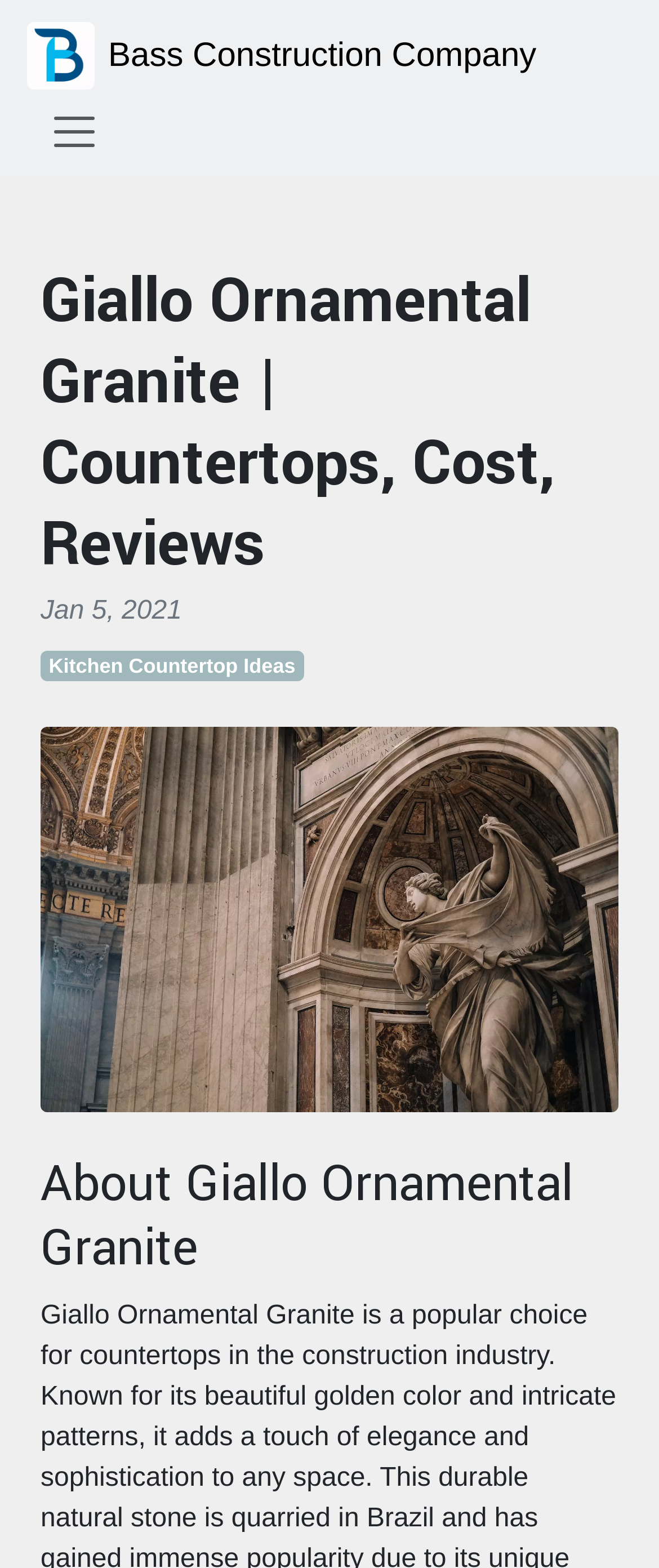What is the purpose of the button at the top left corner?
Please answer the question with as much detail as possible using the screenshot.

The button is located at the top left corner of the webpage, and it has the text 'Toggle navigation'. This suggests that the button is used to expand or collapse the navigation menu, allowing users to access different sections of the webpage.